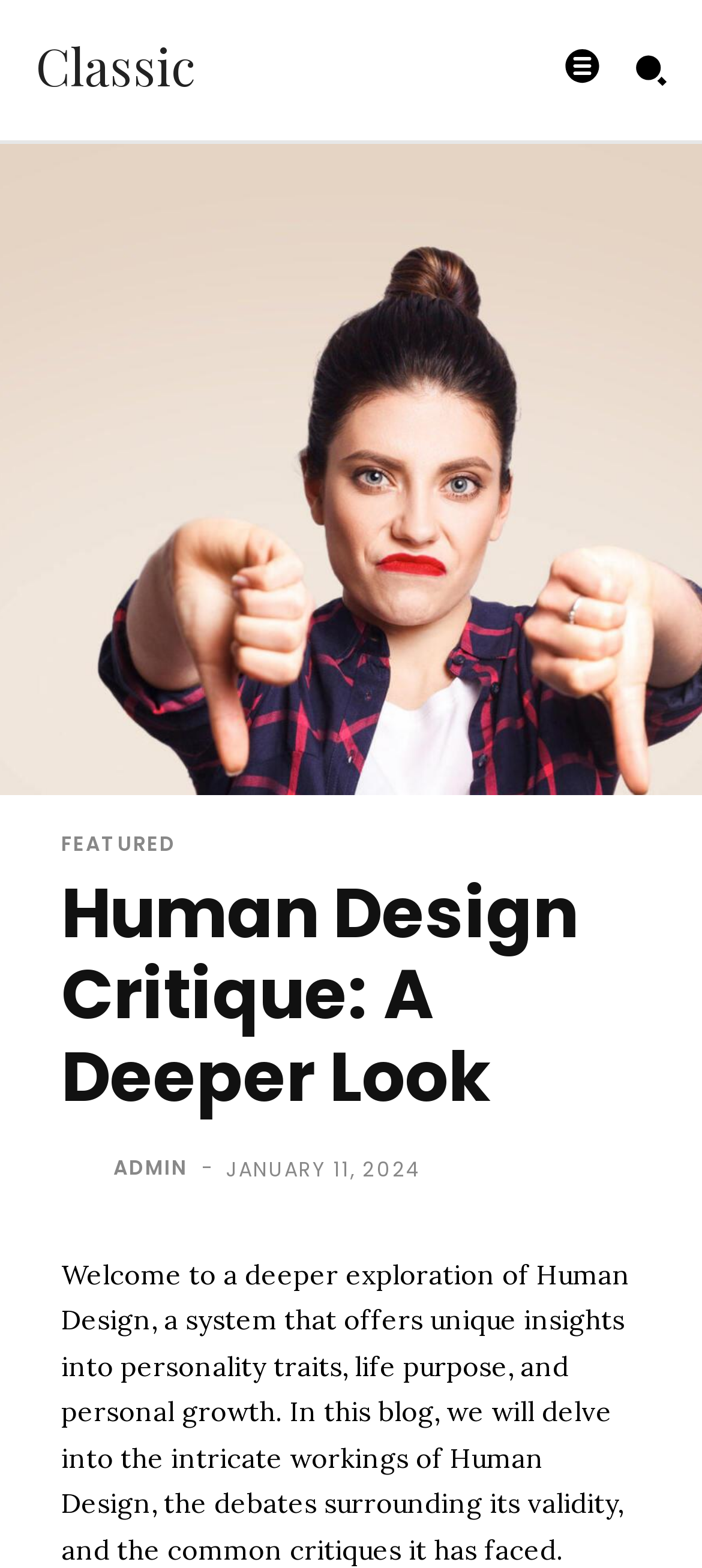What is the date mentioned in the article?
Refer to the image and provide a one-word or short phrase answer.

JANUARY 11, 2024